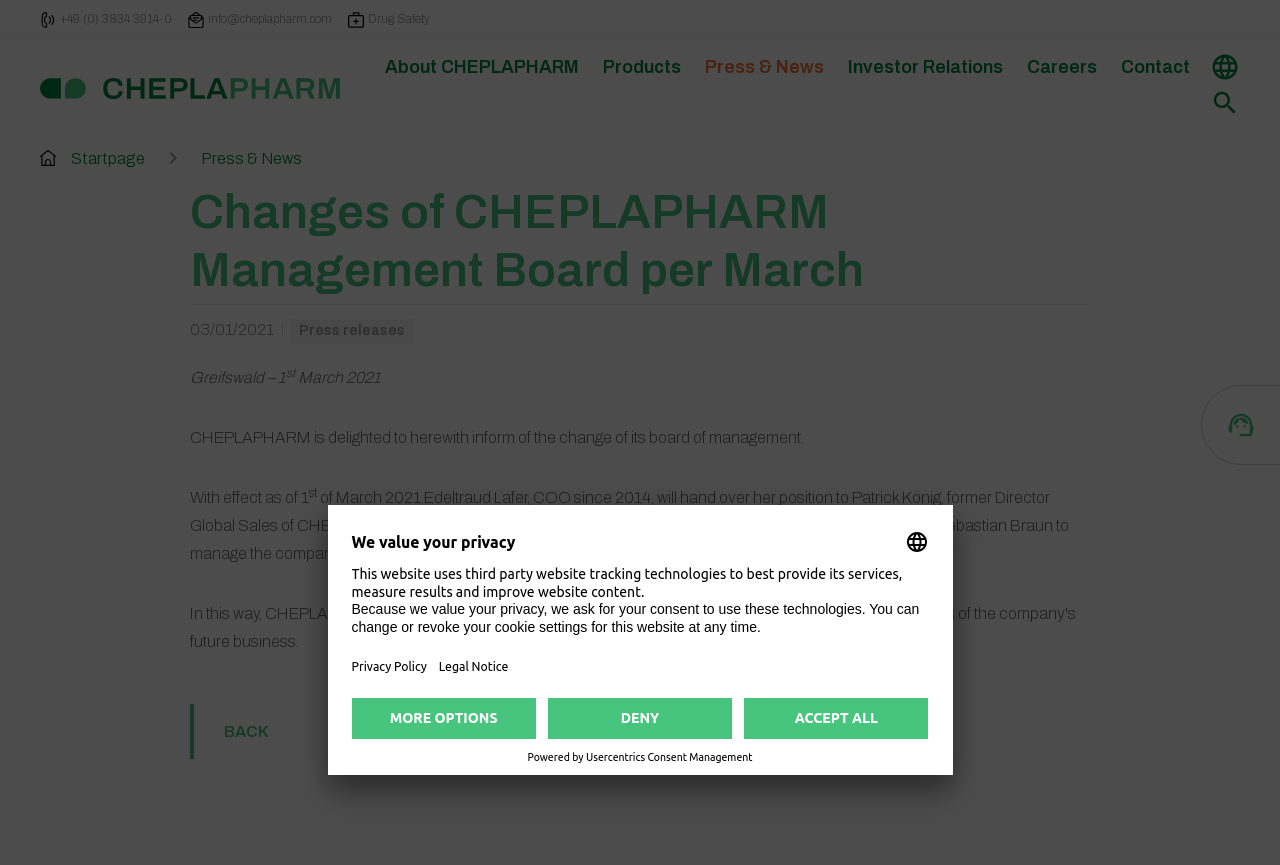Find the bounding box coordinates of the UI element according to this description: "Backchevron_right".

[0.148, 0.814, 0.255, 0.877]